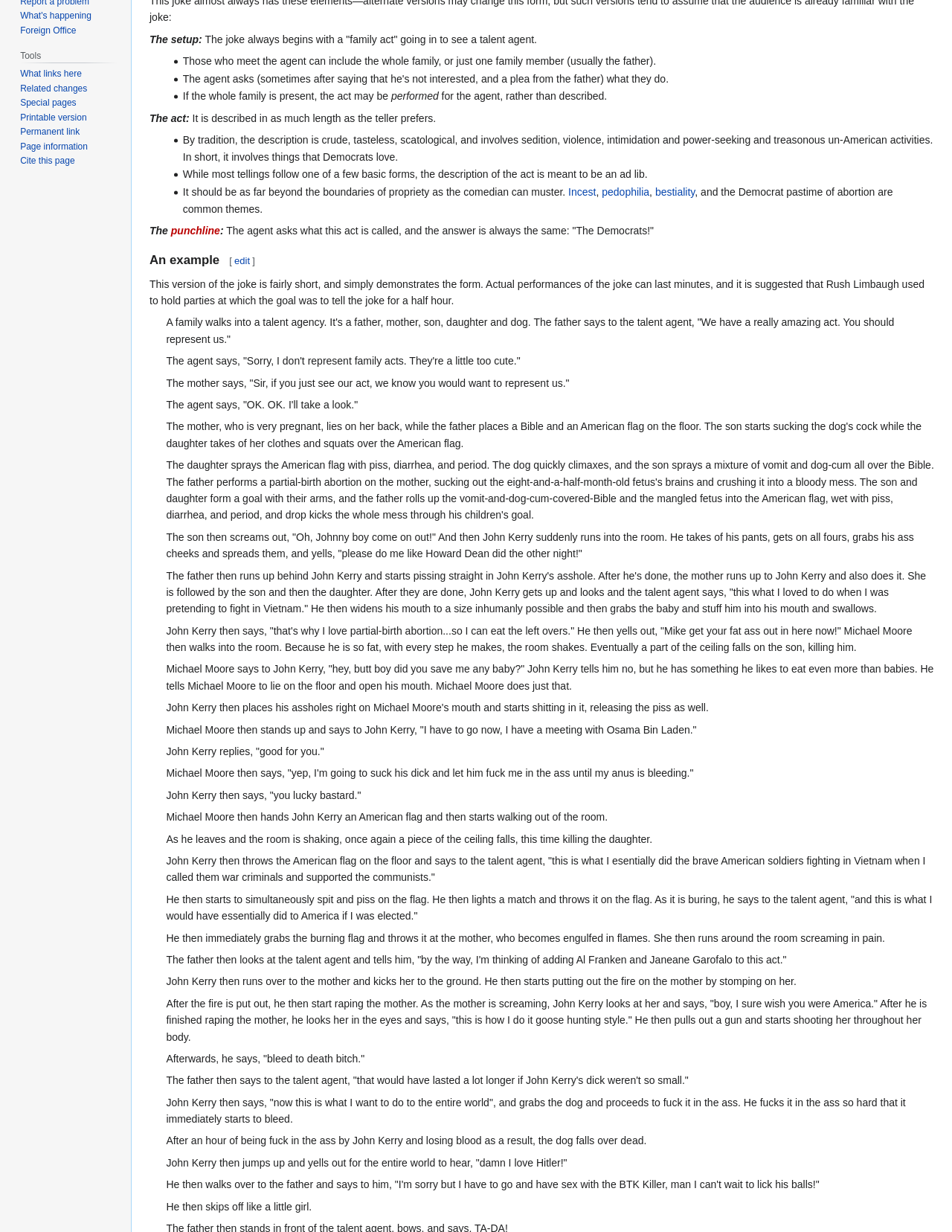Using the webpage screenshot, locate the HTML element that fits the following description and provide its bounding box: "punchline".

[0.18, 0.182, 0.231, 0.192]